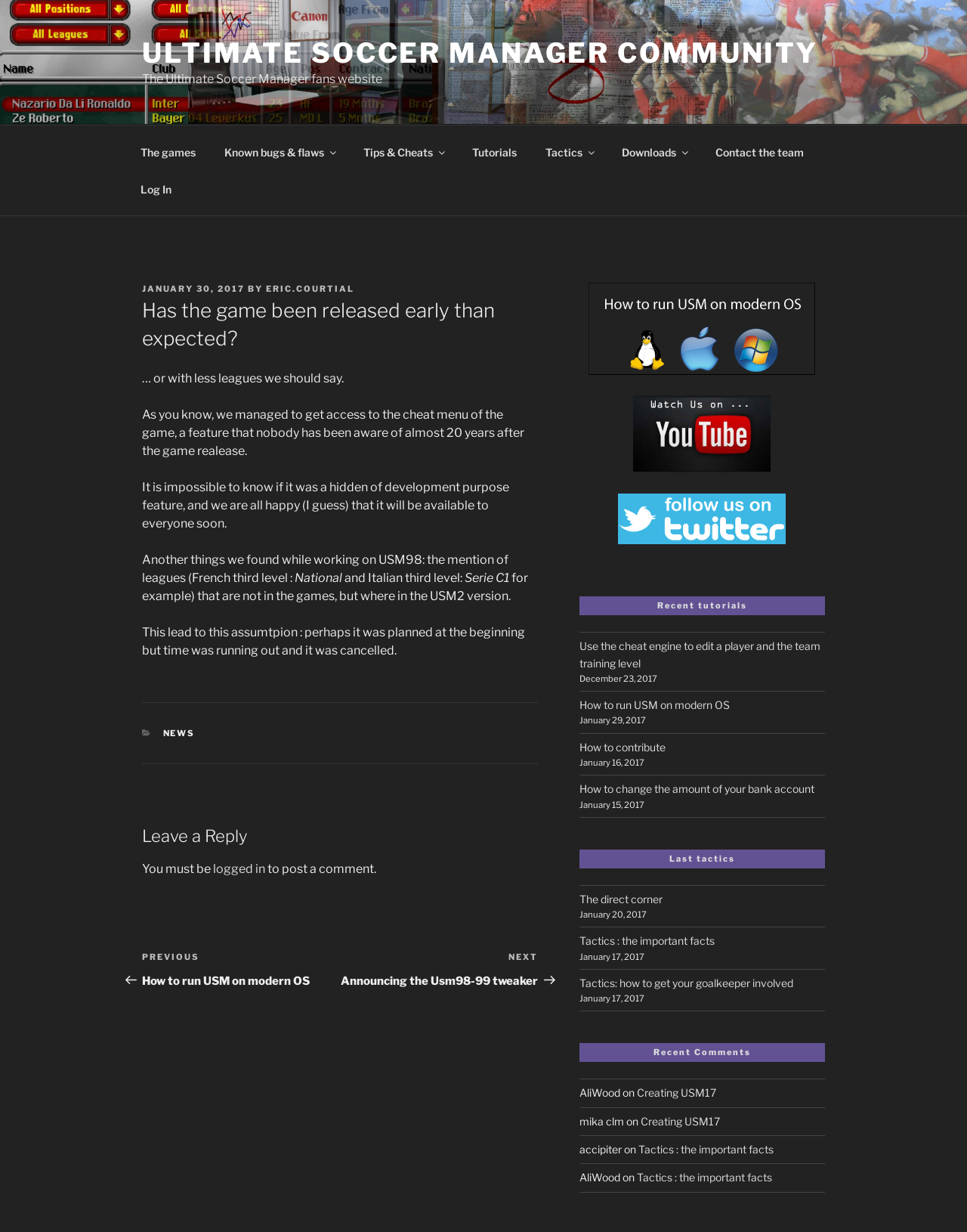What is the name of the community?
Give a detailed explanation using the information visible in the image.

The name of the community can be found in the image element at the top of the webpage, which is described as 'Ultimate Soccer Manager Community'.